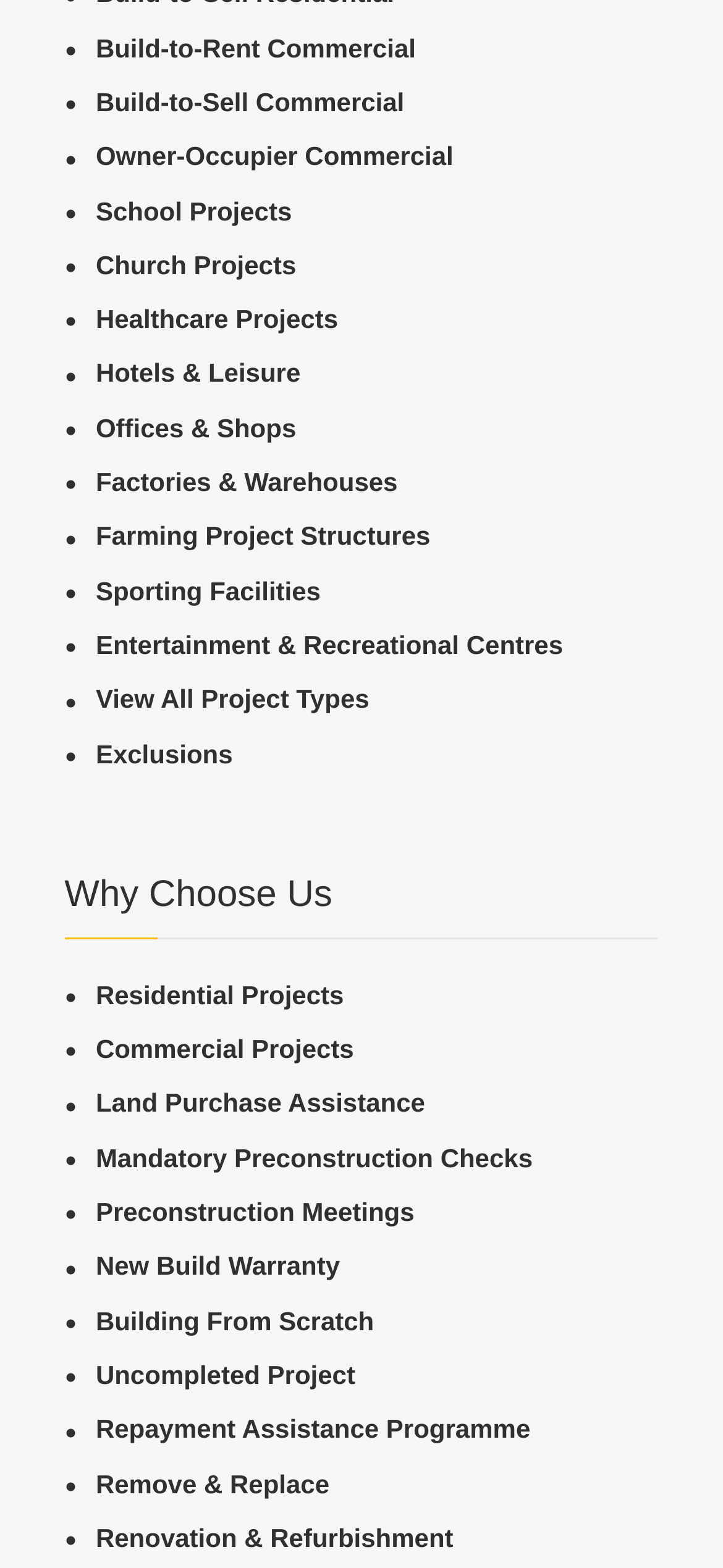Determine the bounding box for the UI element as described: "menu". The coordinates should be represented as four float numbers between 0 and 1, formatted as [left, top, right, bottom].

None